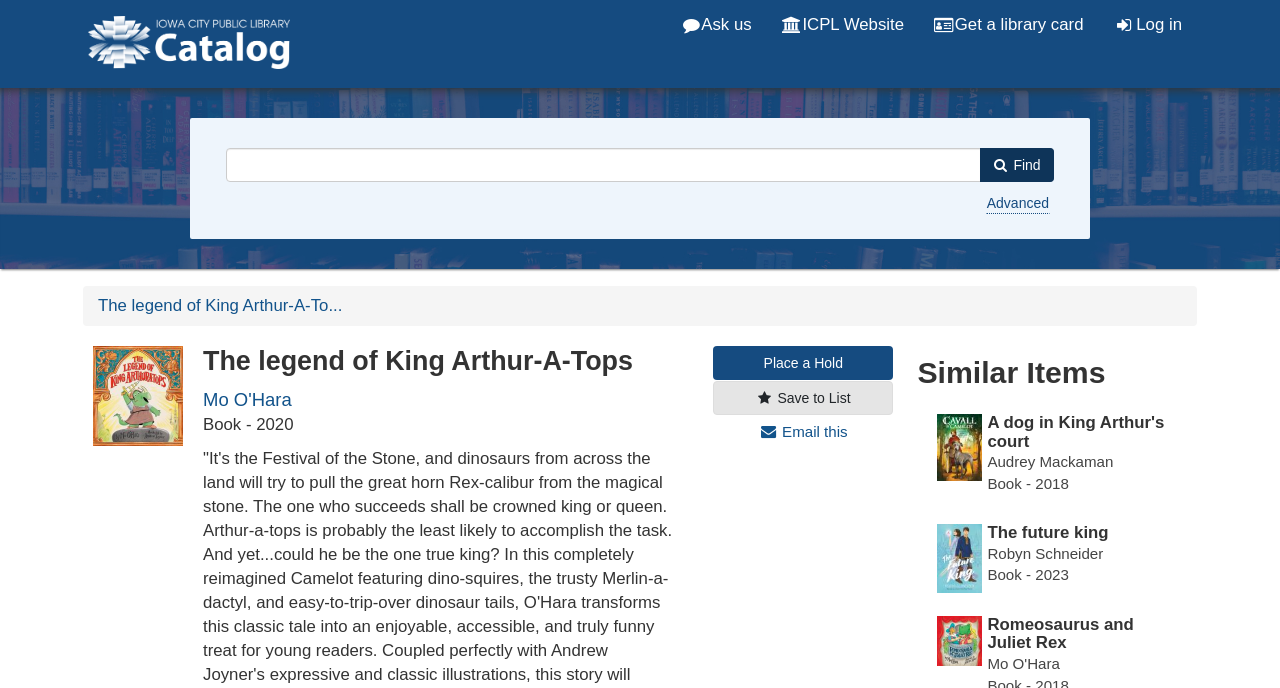Find and specify the bounding box coordinates that correspond to the clickable region for the instruction: "Search for a book".

[0.148, 0.171, 0.852, 0.347]